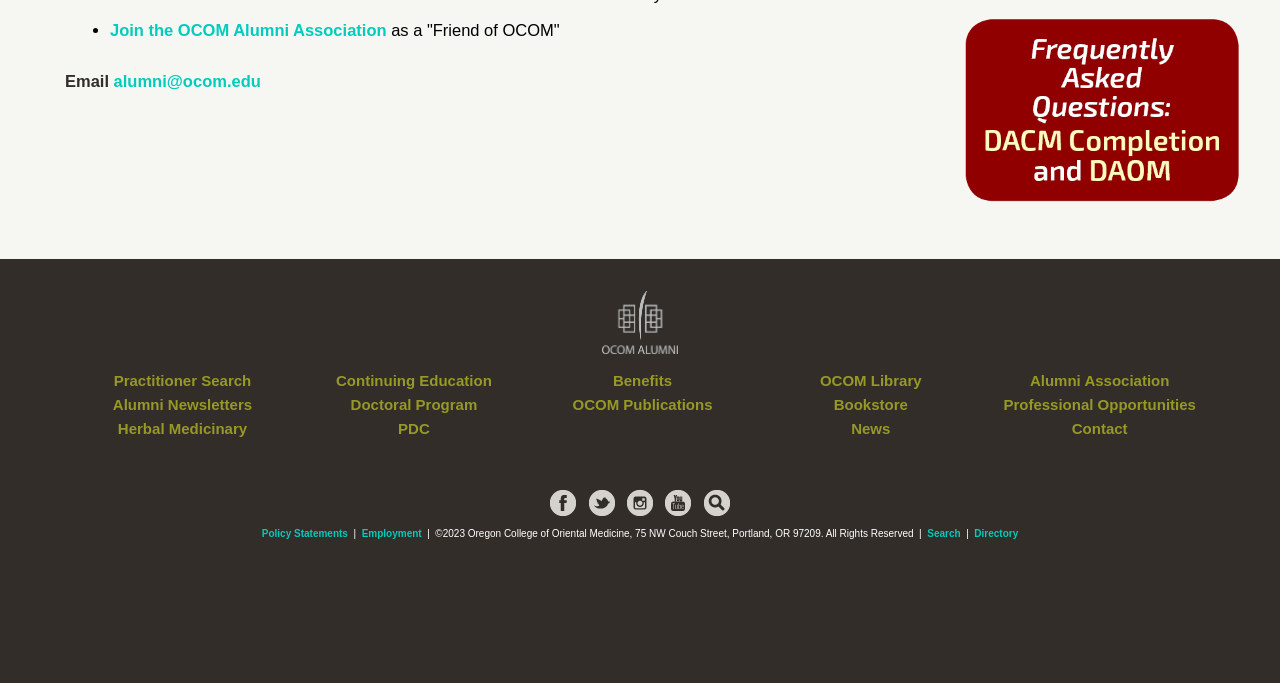Identify the bounding box coordinates of the element that should be clicked to fulfill this task: "View the table of contents". The coordinates should be provided as four float numbers between 0 and 1, i.e., [left, top, right, bottom].

None